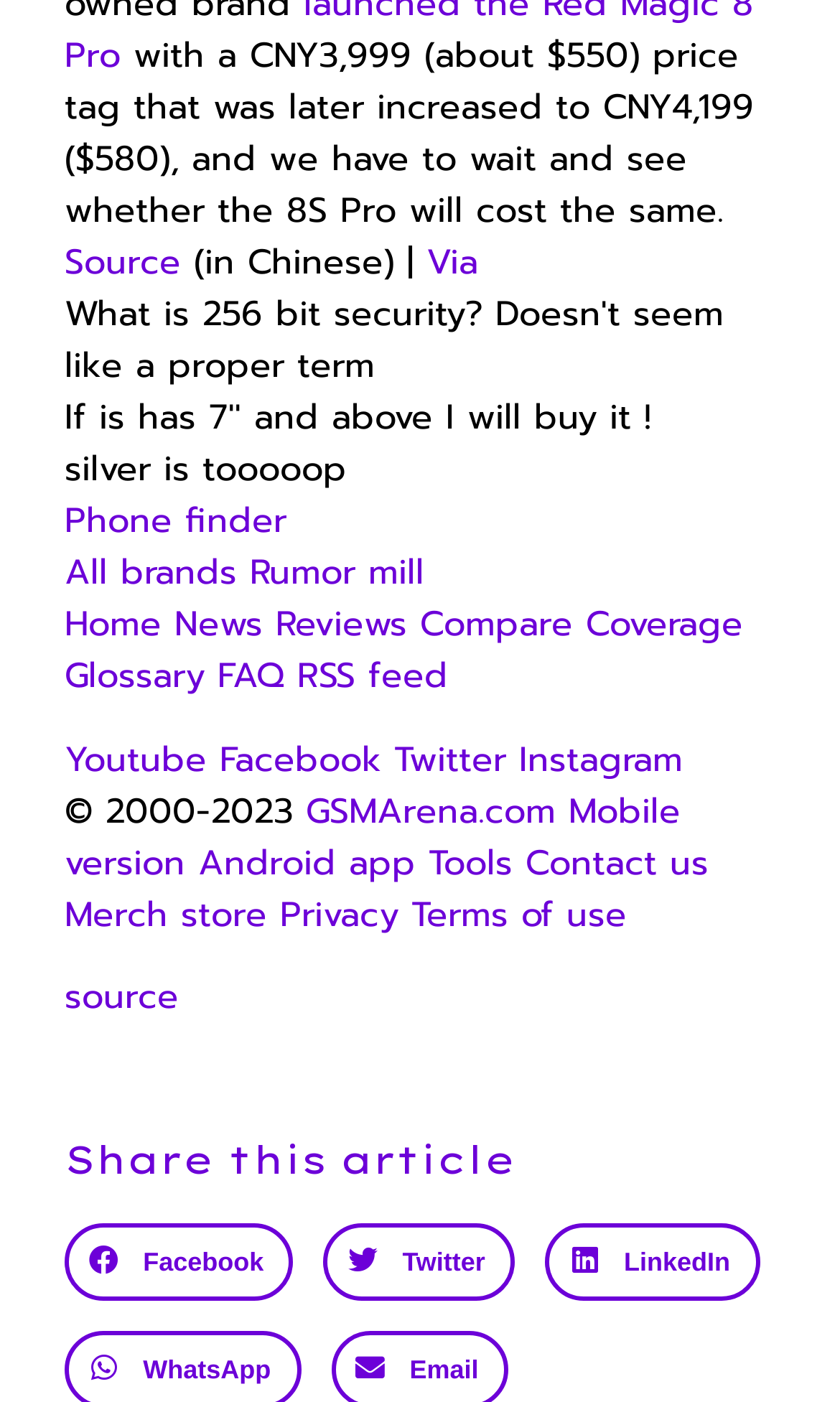Locate the bounding box coordinates of the clickable region to complete the following instruction: "Go to the 'News' section."

[0.208, 0.428, 0.313, 0.465]